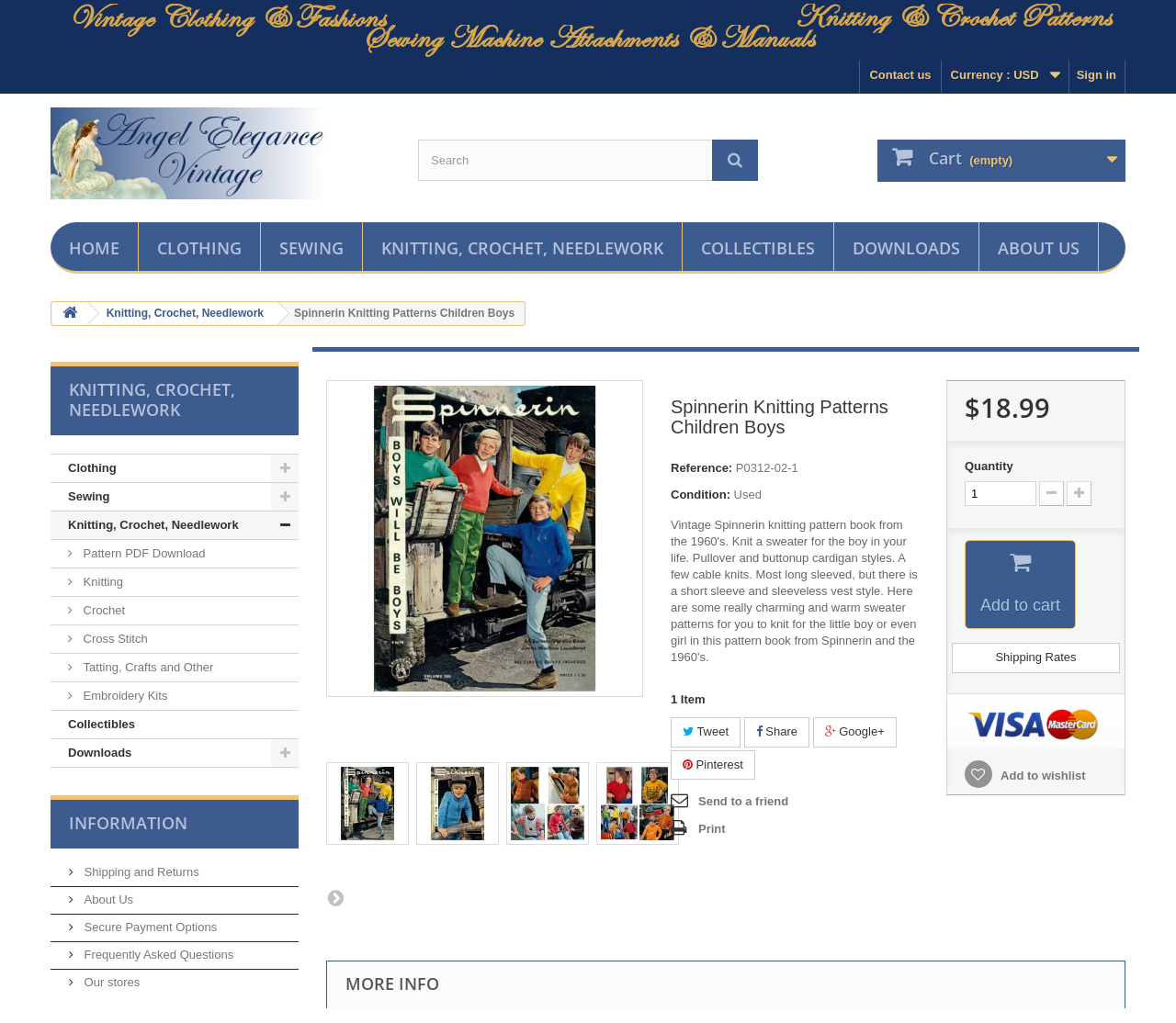Indicate the bounding box coordinates of the clickable region to achieve the following instruction: "Add to cart."

[0.82, 0.528, 0.915, 0.615]